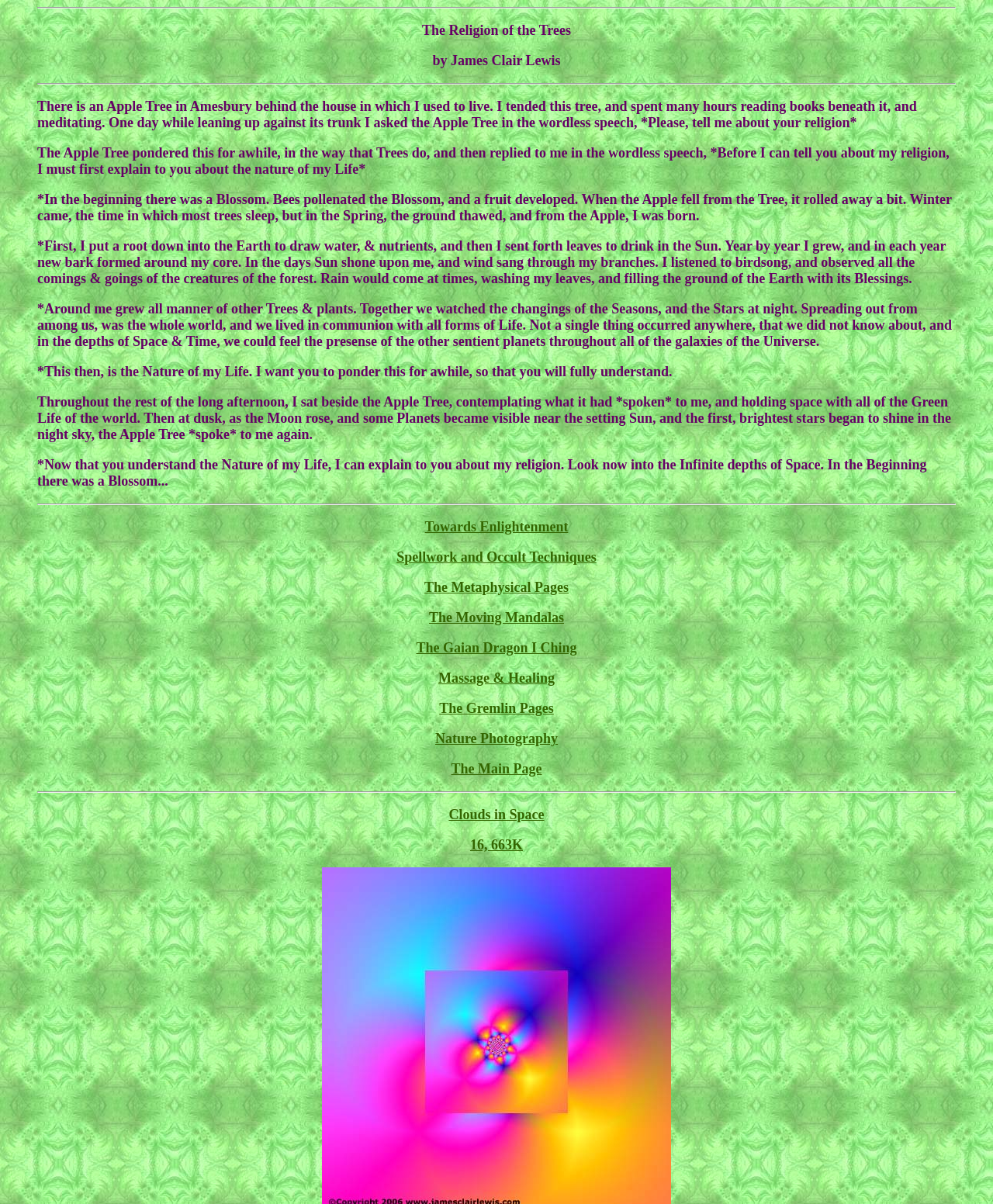What is the Apple Tree's role in the story?
Please describe in detail the information shown in the image to answer the question.

The Apple Tree plays a central role in the story, sharing its wisdom and insights with the narrator, who asks it about its religion. The Apple Tree responds by explaining the nature of its life and its connection to the natural world, imparting its wisdom to the narrator.